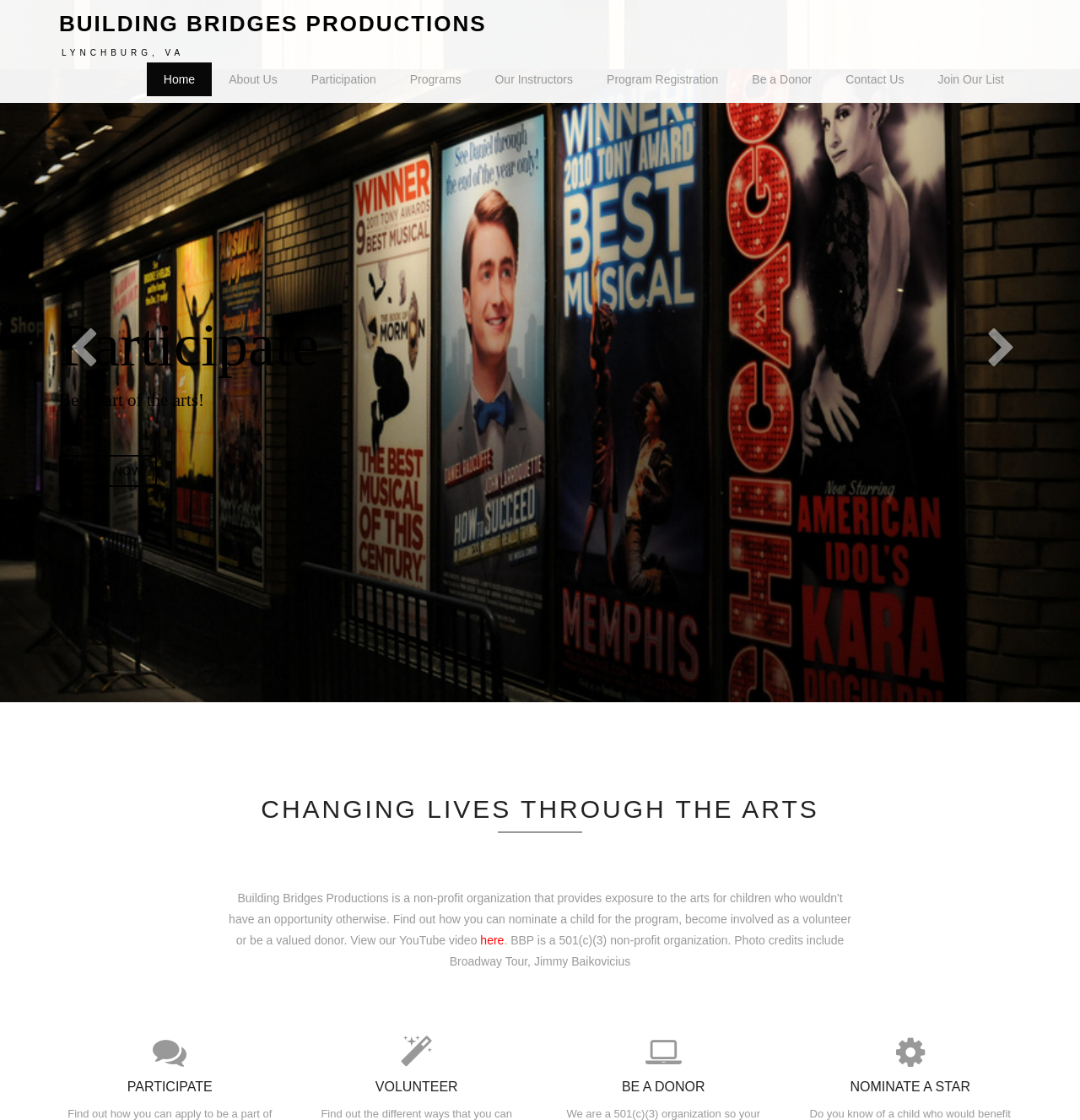Please look at the image and answer the question with a detailed explanation: How many ways can I get involved with the organization?

I counted the number of headings at the bottom of the page, which are 'PARTICIPATE', 'VOLUNTEER', 'BE A DONOR', and 'NOMINATE A STAR', indicating four ways to get involved with the organization.